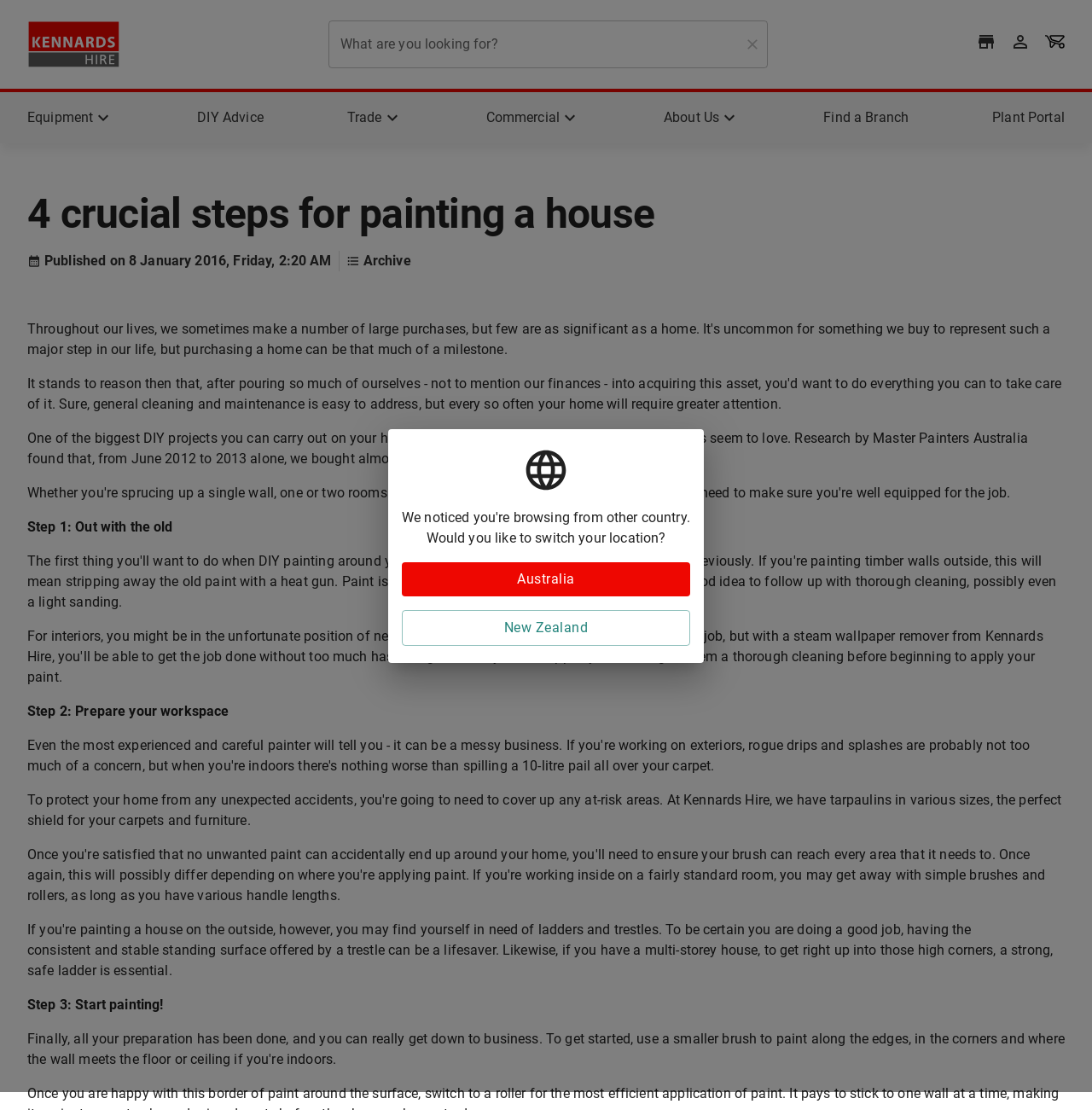Locate the primary heading on the webpage and return its text.

4 crucial steps for painting a house